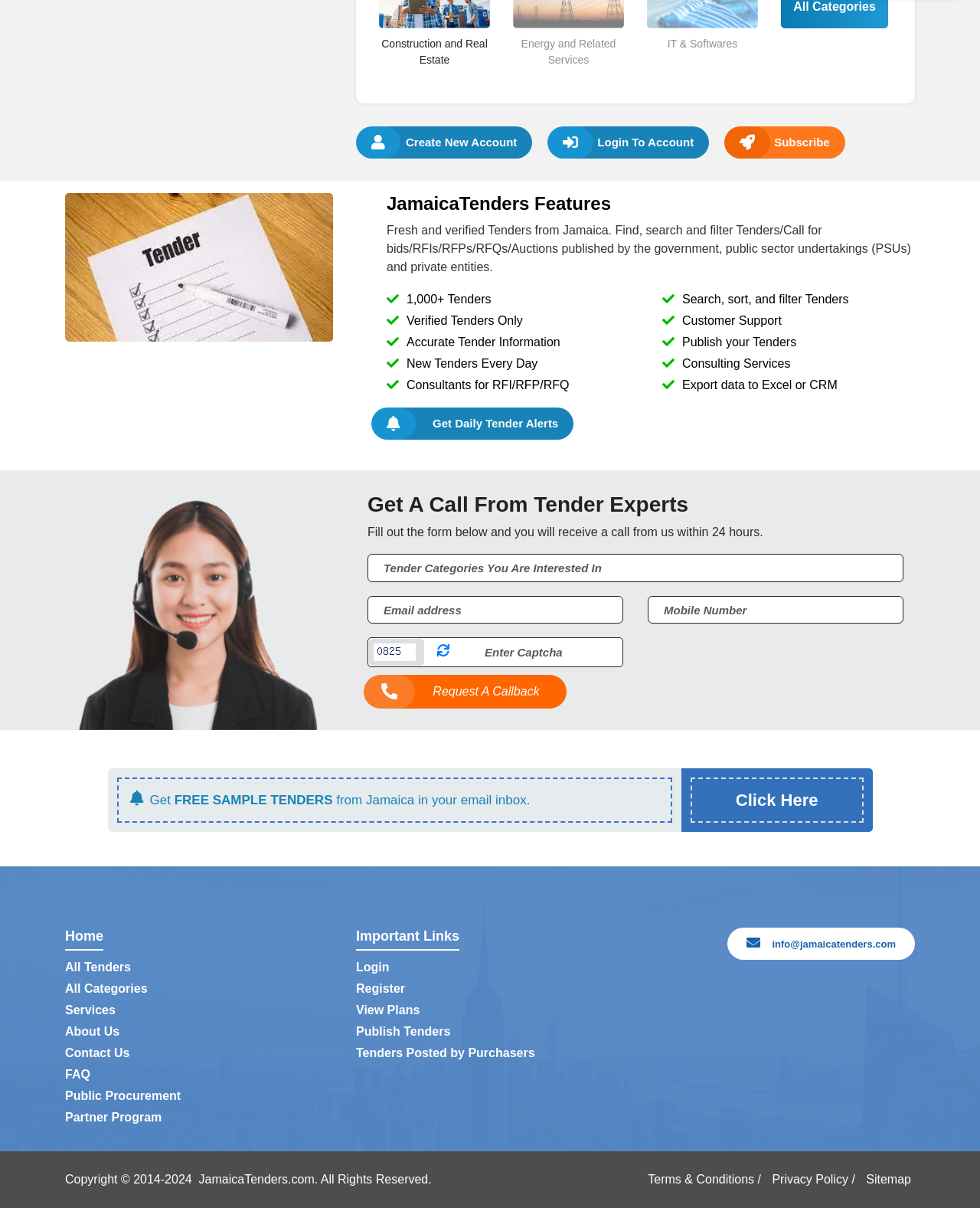Specify the bounding box coordinates (top-left x, top-left y, bottom-right x, bottom-right y) of the UI element in the screenshot that matches this description: About Us

[0.066, 0.848, 0.122, 0.859]